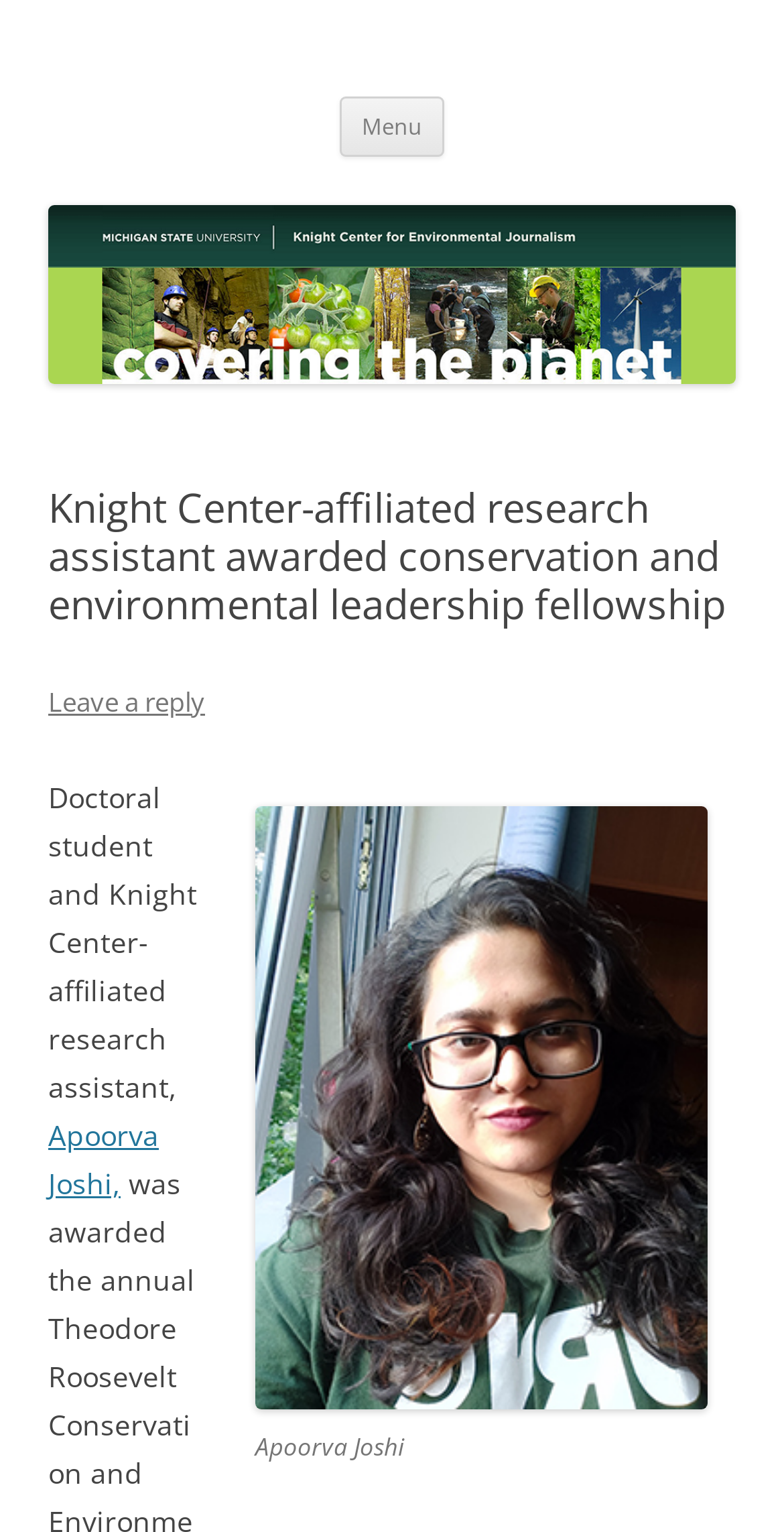What is the purpose of the Knight Center for Environmental Journalism? From the image, respond with a single word or brief phrase.

Teach journalists to report on environmental issues